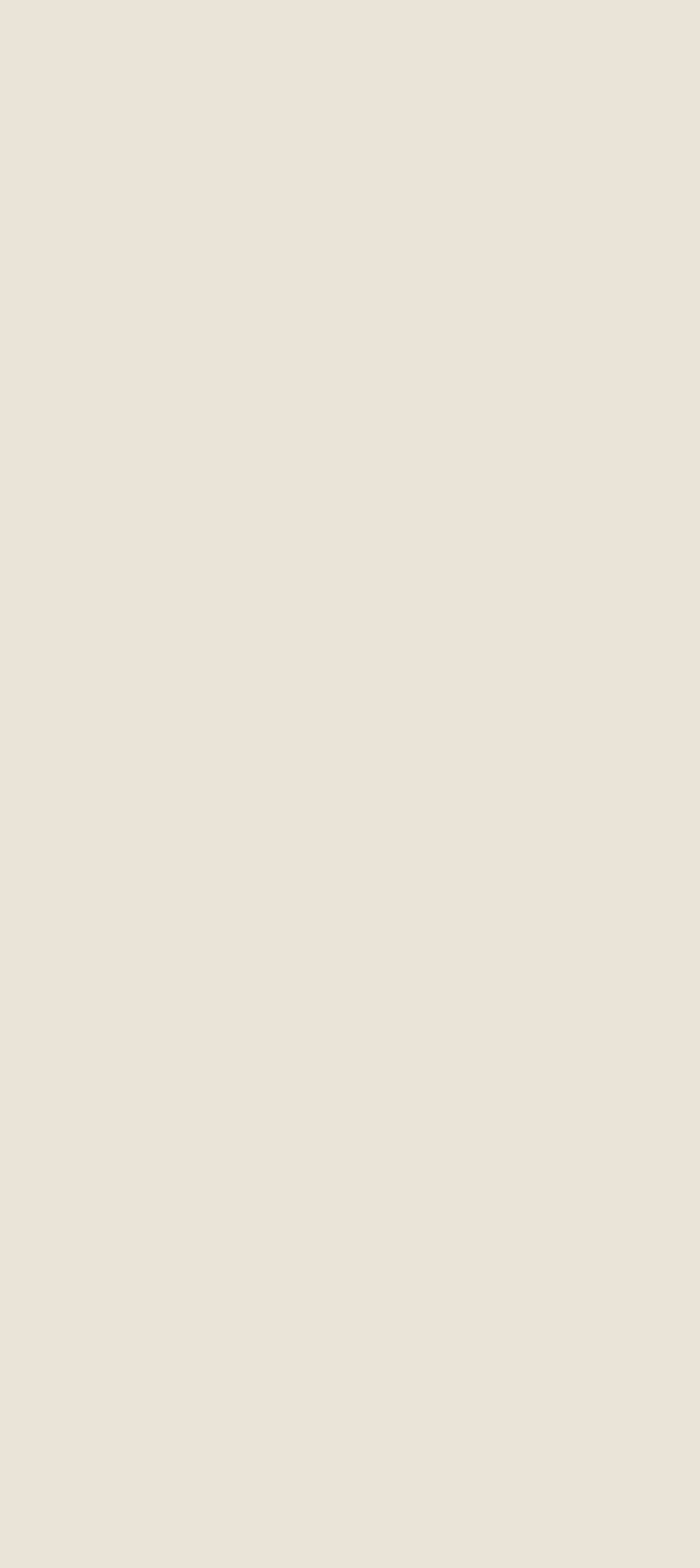Please identify the bounding box coordinates of the clickable area that will allow you to execute the instruction: "Enter email address".

[0.05, 0.797, 0.95, 0.835]